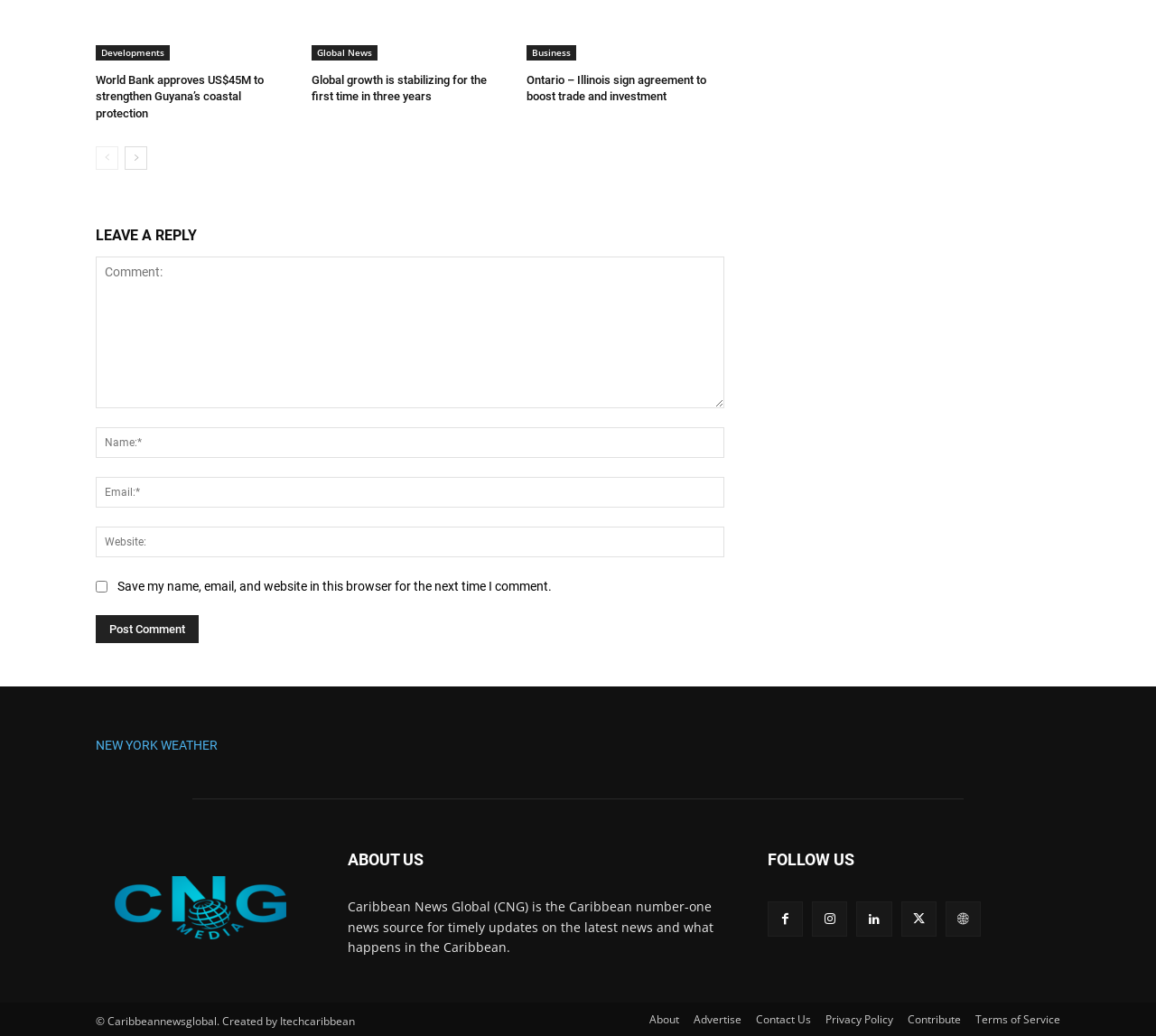How many social media links are available?
Examine the image and provide an in-depth answer to the question.

There are five social media links available, which can be inferred from the links '', '', '', '', and '' that are placed under the heading 'FOLLOW US'.